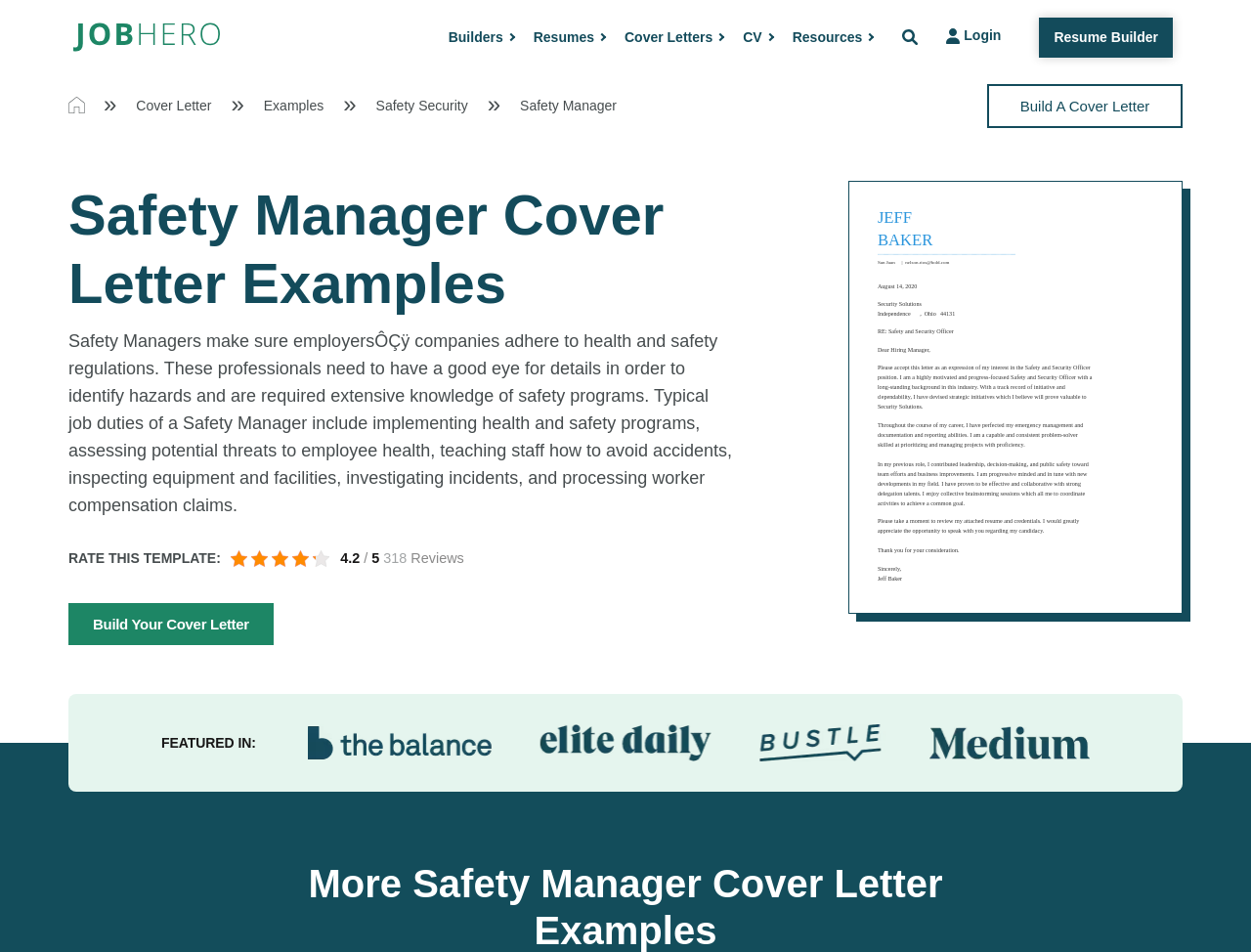Using the image as a reference, answer the following question in as much detail as possible:
What is the name of the section where the Safety Manager cover letter example is located?

The Safety Manager cover letter example is located in a section with a heading 'Cover Letter'. This heading is found above the text 'Safety Managers make sure employers’ companies adhere to health and safety regulations...'. Therefore, the name of the section where the Safety Manager cover letter example is located is 'Cover Letter'.